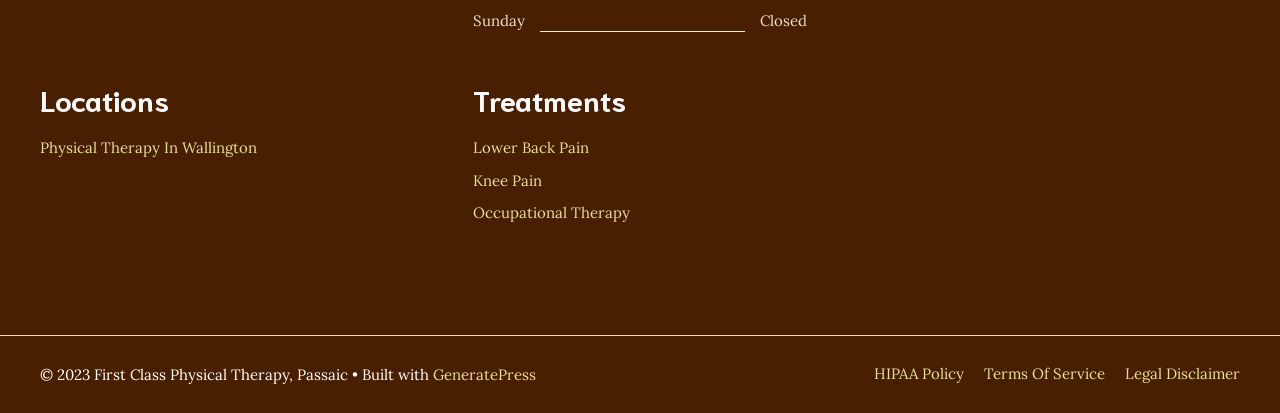How many locations are listed?
Based on the image content, provide your answer in one word or a short phrase.

1